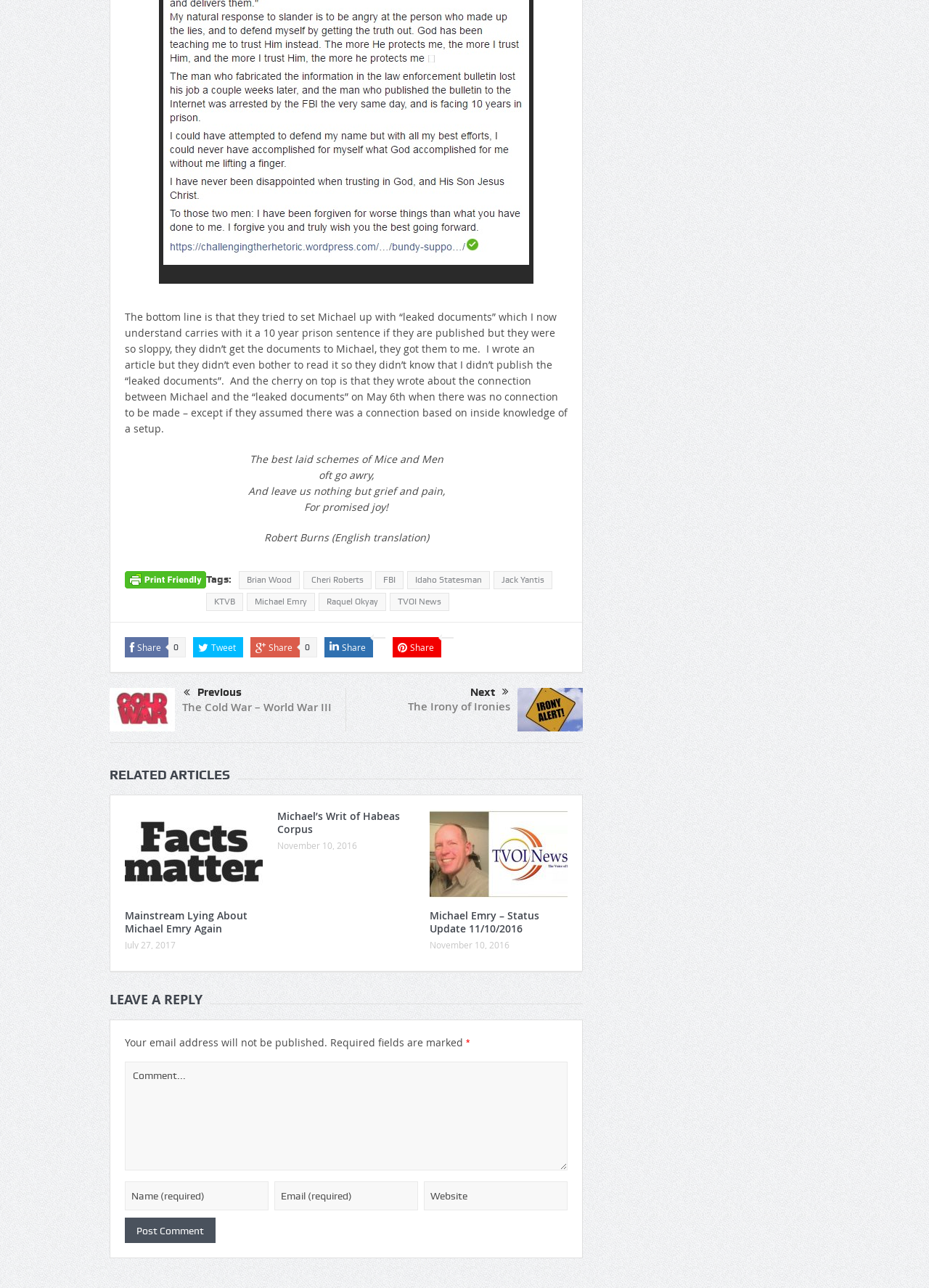What is the date of the article 'Mainstream Lying About Michael Emry Again'?
Could you give a comprehensive explanation in response to this question?

I found the date of the article 'Mainstream Lying About Michael Emry Again' by looking at the time element with the text 'July 27, 2017' which is located below the article title.